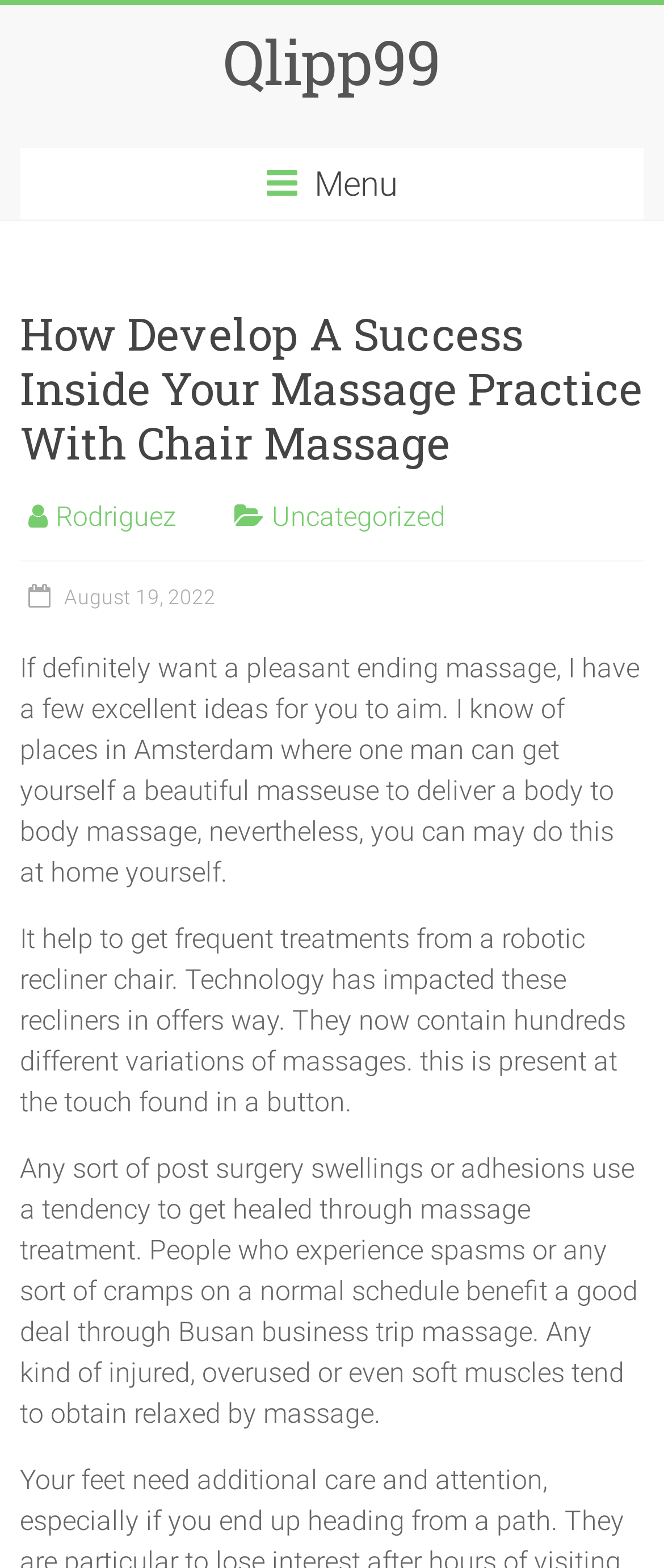What is the advantage of robotic recliner chair?
Answer the question with a detailed and thorough explanation.

I found the advantage of robotic recliner chair by reading the static text in the webpage, which mentions that 'Technology has impacted these recliners in offers way. They now contain hundreds different variations of massages'.